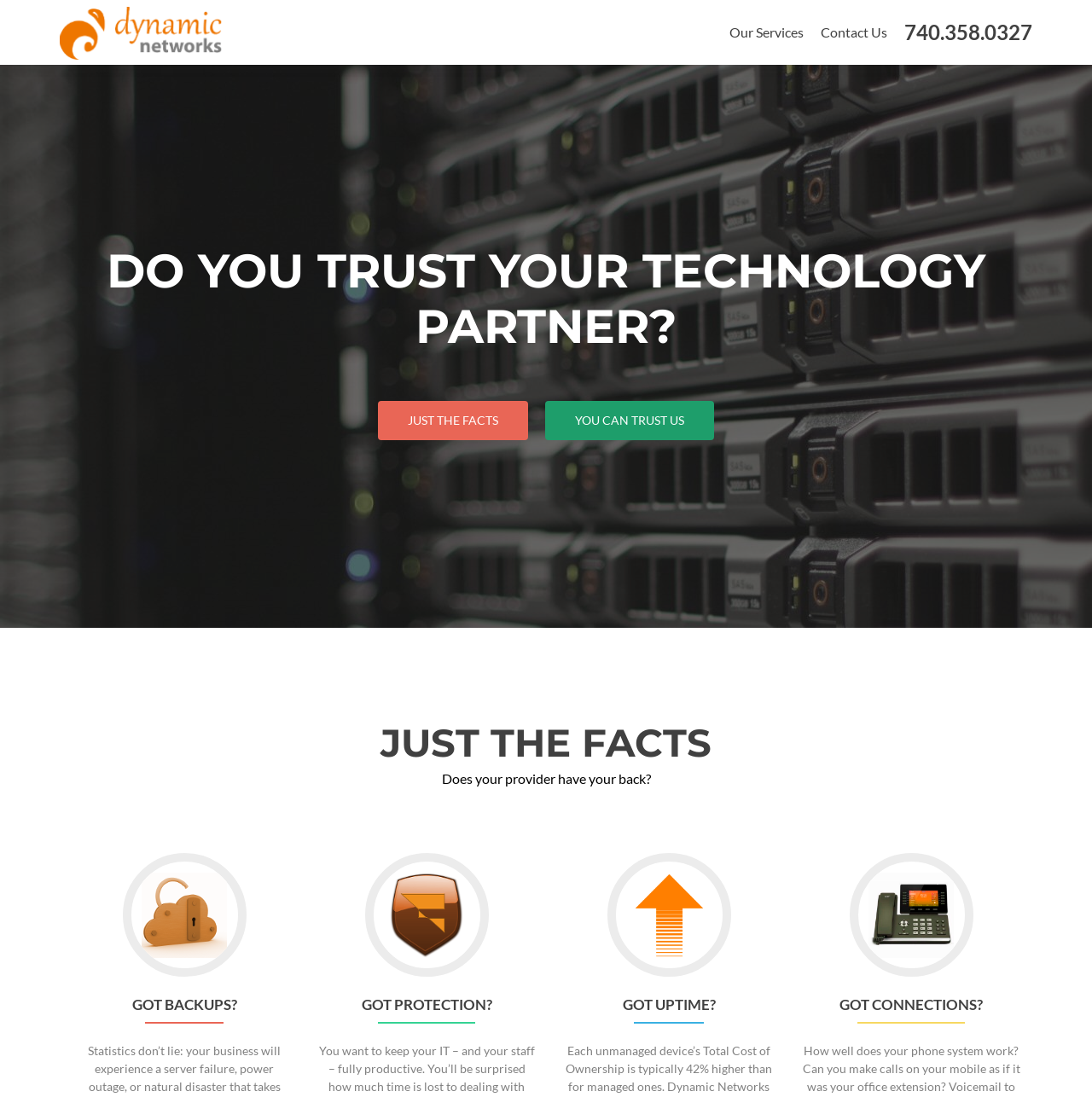Determine the bounding box coordinates of the target area to click to execute the following instruction: "call 740.358.0327."

[0.828, 0.016, 0.945, 0.045]